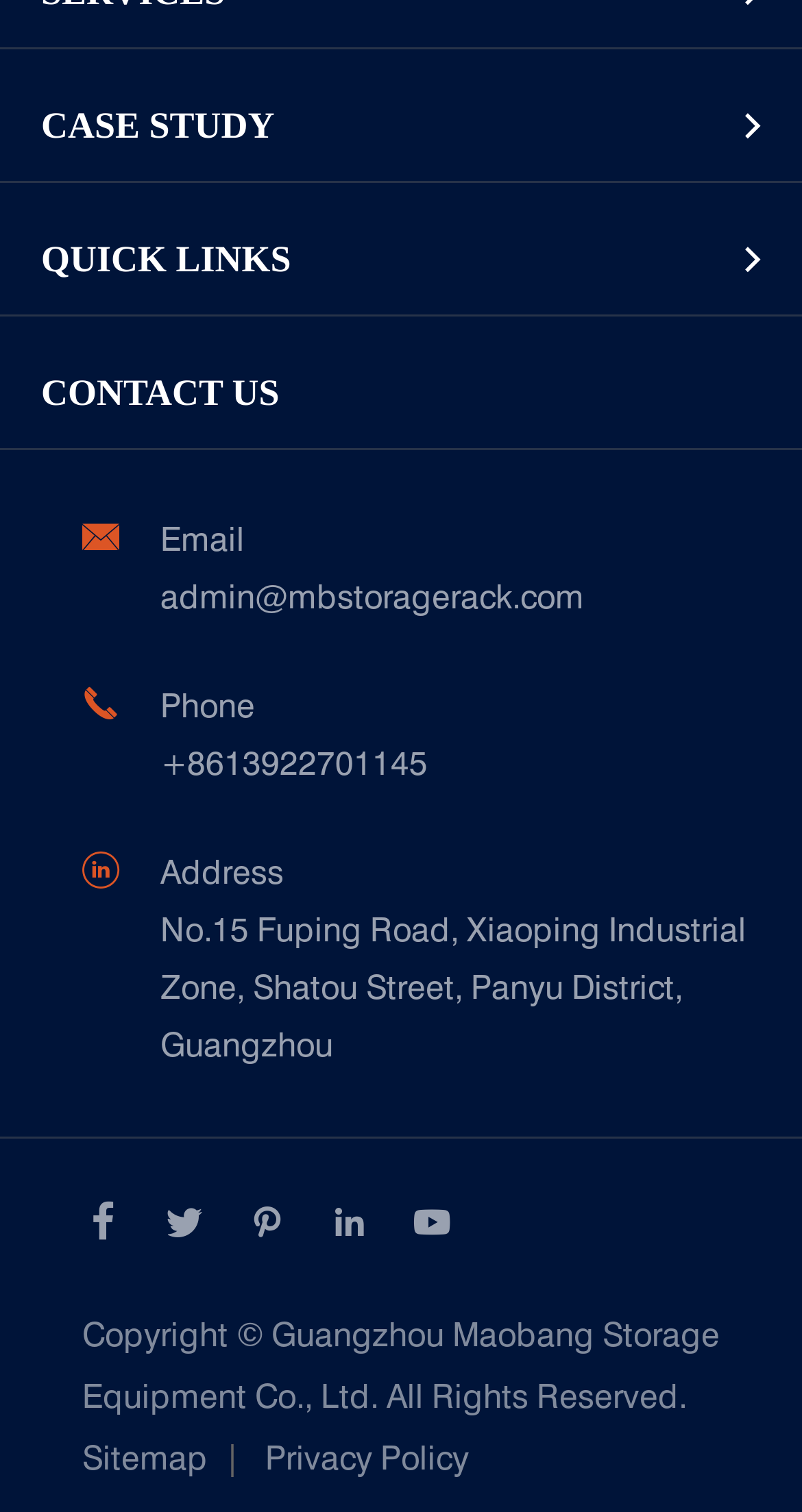Locate the bounding box coordinates of the clickable area to execute the instruction: "View CASE STUDY". Provide the coordinates as four float numbers between 0 and 1, represented as [left, top, right, bottom].

[0.0, 0.047, 0.872, 0.121]